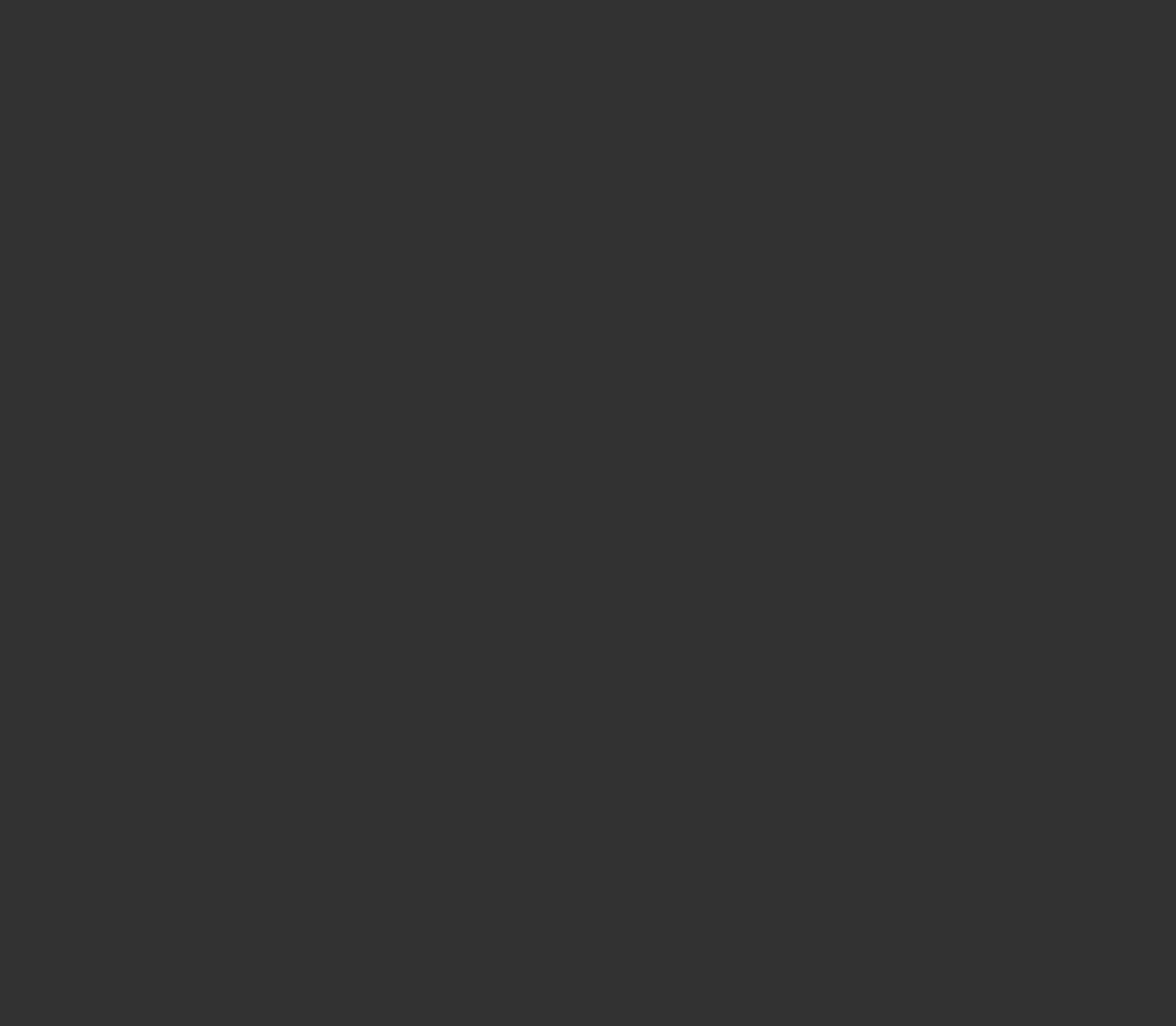Determine the bounding box for the HTML element described here: "Consider the Hedgehog". The coordinates should be given as [left, top, right, bottom] with each number being a float between 0 and 1.

[0.671, 0.266, 0.848, 0.3]